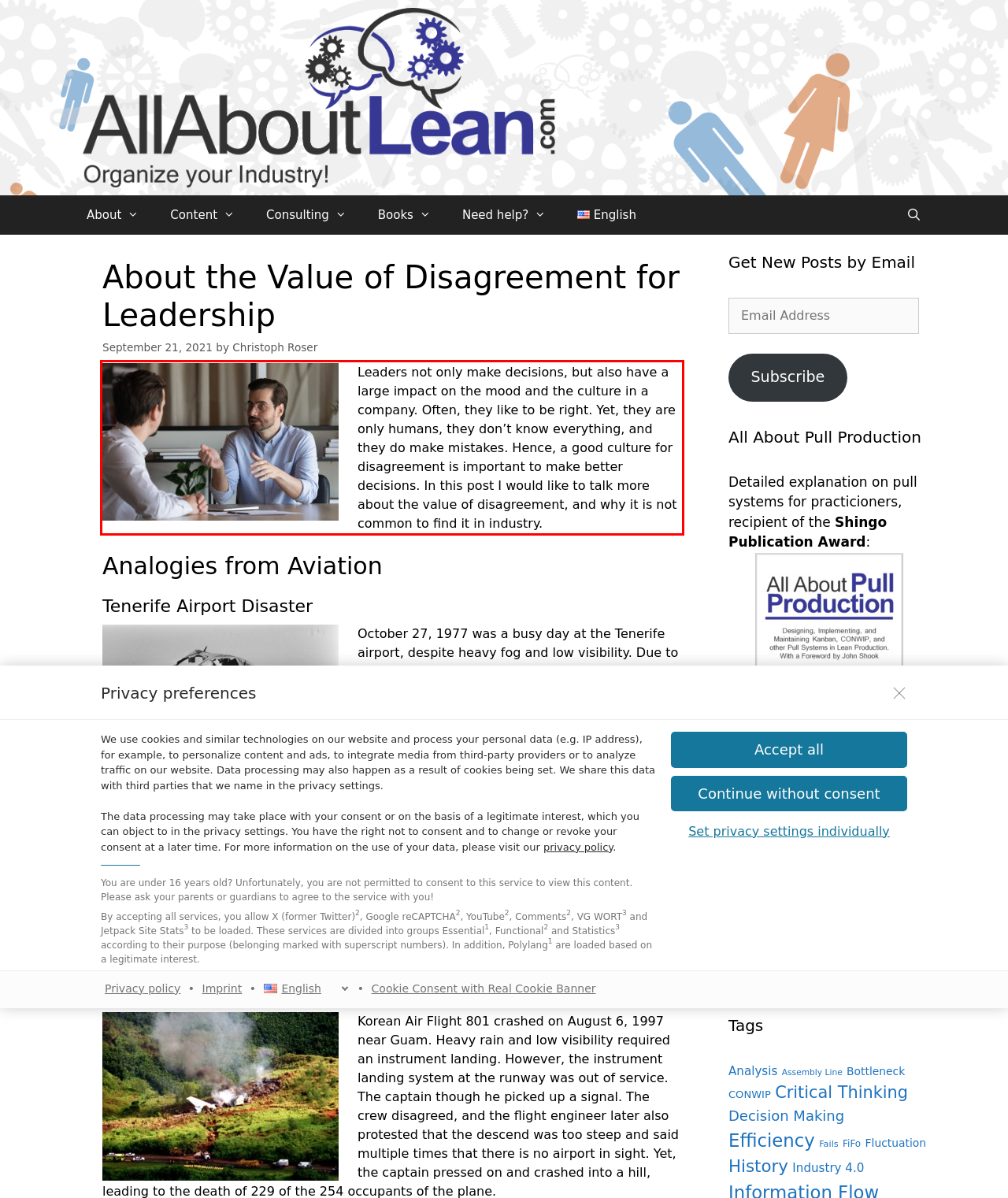Analyze the screenshot of the webpage that features a red bounding box and recognize the text content enclosed within this red bounding box.

Leaders not only make decisions, but also have a large impact on the mood and the culture in a company. Often, they like to be right. Yet, they are only humans, they don’t know everything, and they do make mistakes. Hence, a good culture for disagreement is important to make better decisions. In this post I would like to talk more about the value of disagreement, and why it is not common to find it in industry.